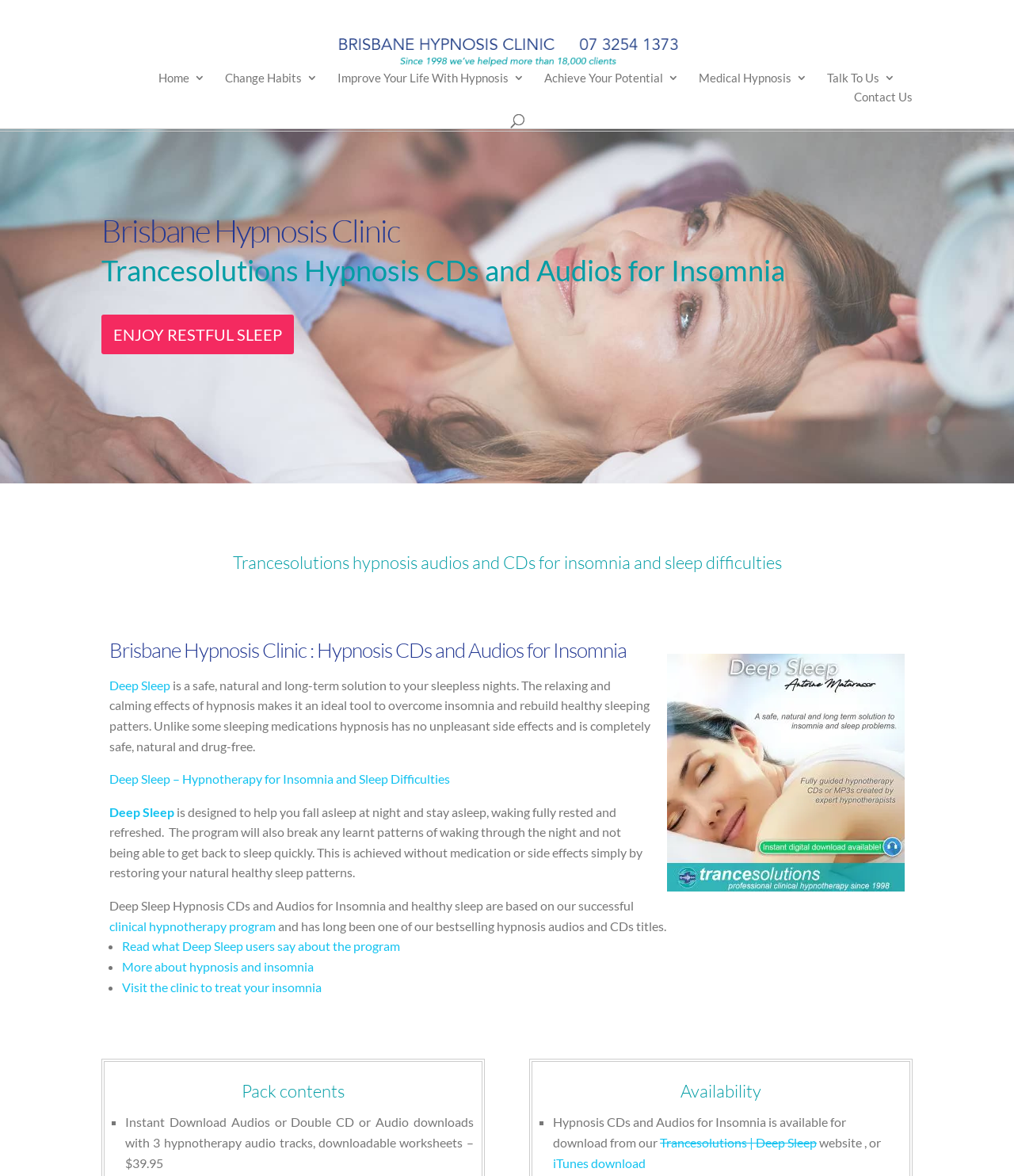Determine the bounding box for the UI element that matches this description: "Trancesolutions | Deep Sleep".

[0.651, 0.965, 0.806, 0.978]